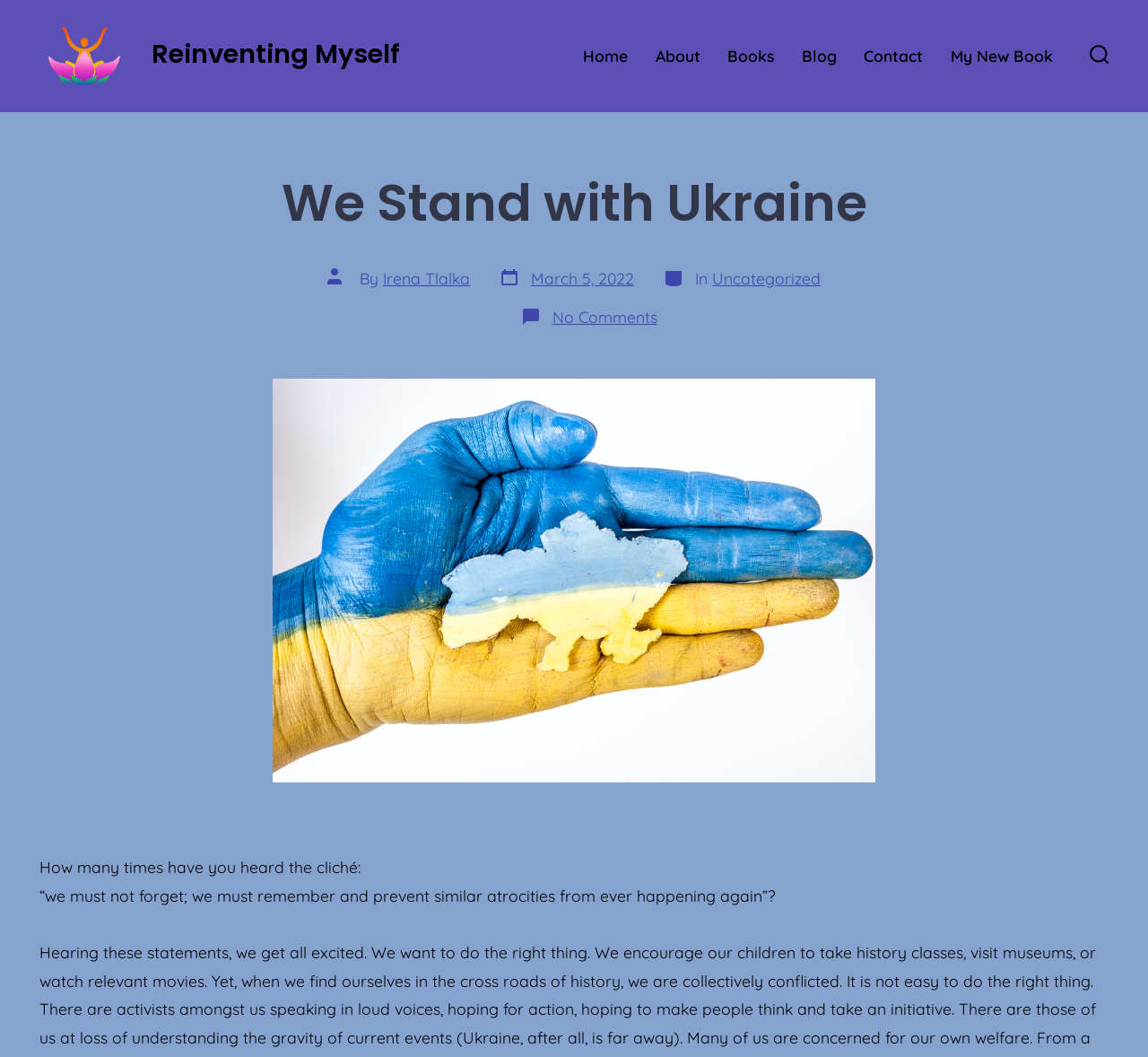Determine the main heading of the webpage and generate its text.

We Stand with Ukraine